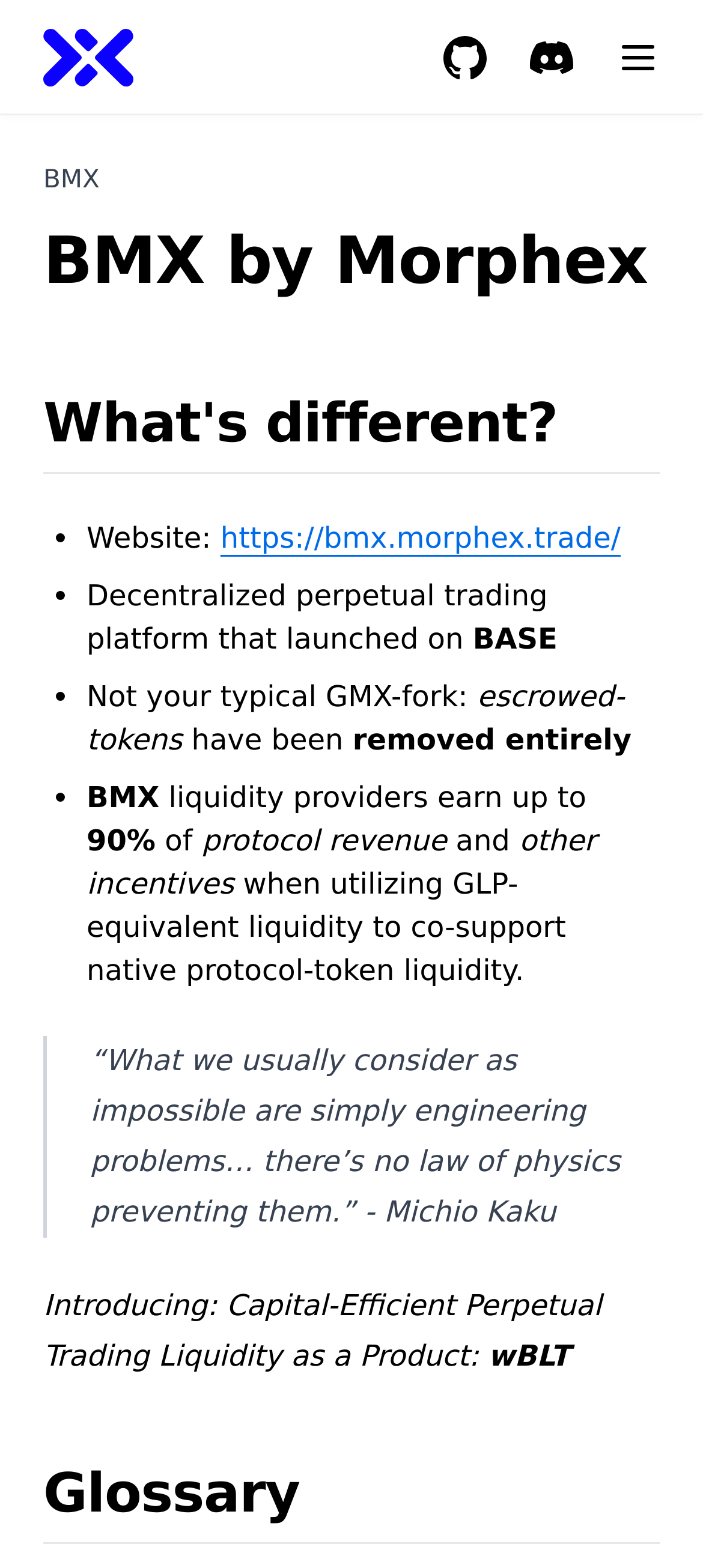What is the name of the decentralized perpetual exchange?
Based on the image, answer the question with as much detail as possible.

The name of the decentralized perpetual exchange can be found in the top-left corner of the webpage, where it says 'Morphex - BMX by Morphex'. This is likely the name of the exchange.